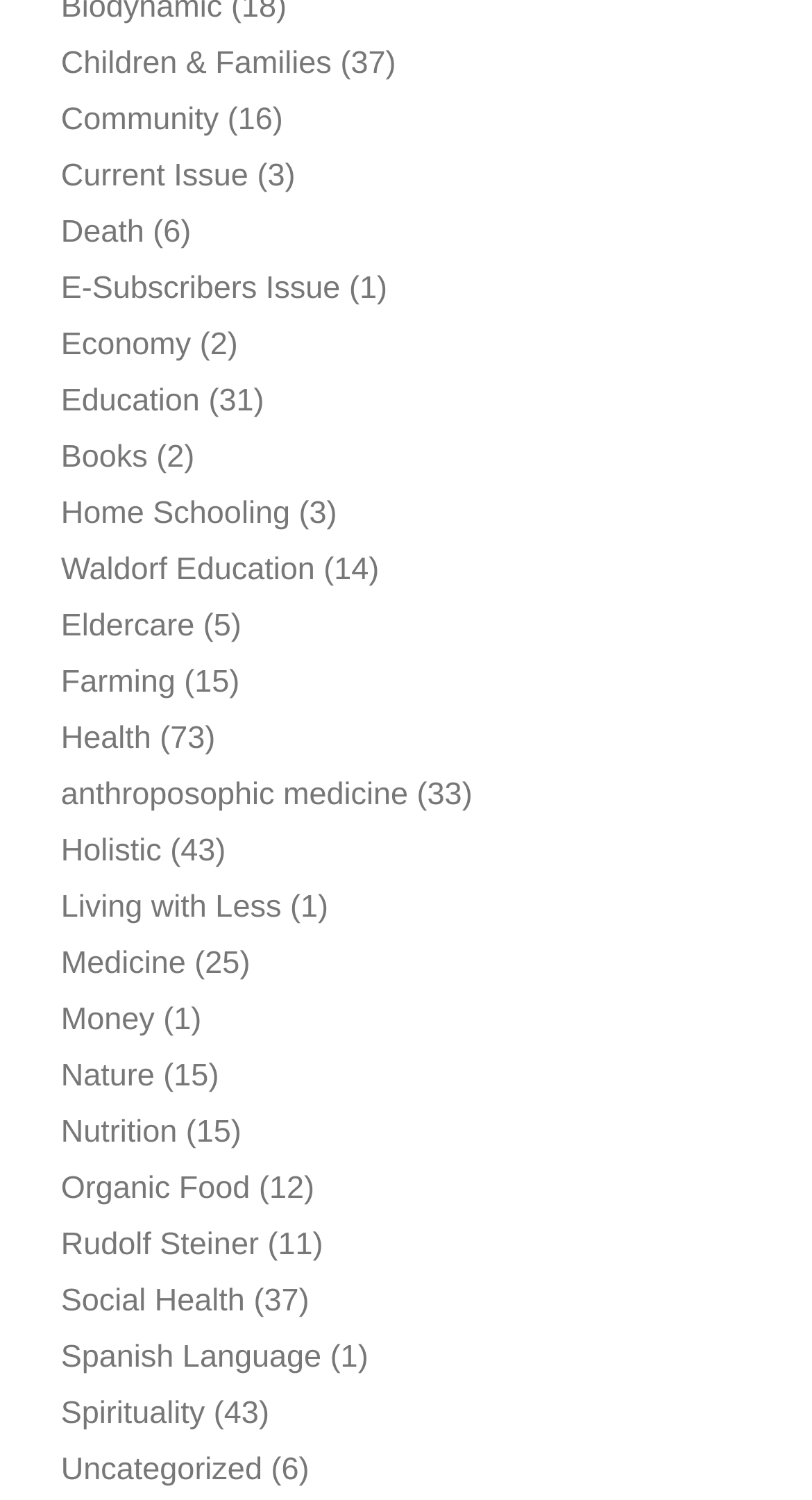Locate the bounding box coordinates of the region to be clicked to comply with the following instruction: "Follow on Twitter". The coordinates must be four float numbers between 0 and 1, in the form [left, top, right, bottom].

None